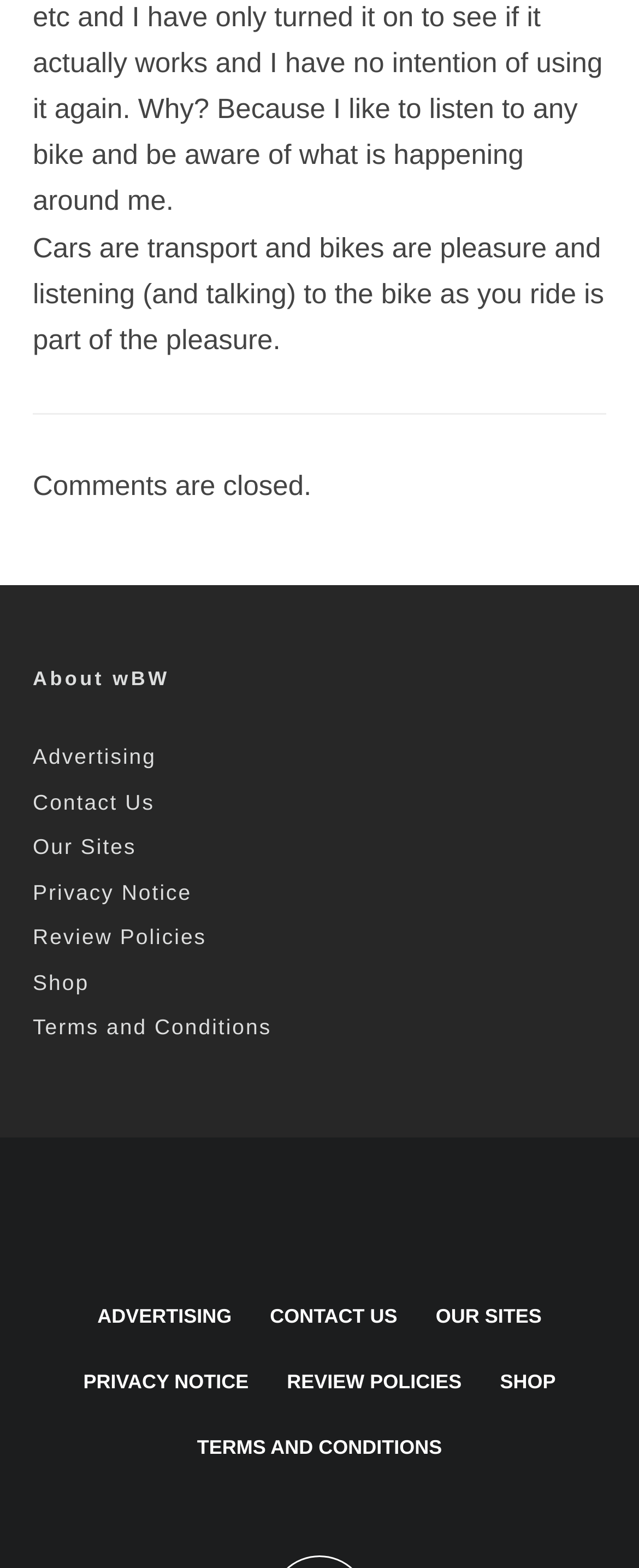Utilize the information from the image to answer the question in detail:
How many links are there in the complementary section?

The complementary section contains 9 links, namely 'Advertising', 'Contact Us', 'Our Sites', 'Privacy Notice', 'Review Policies', 'Shop', 'Terms and Conditions', 'ADVERTISING', 'CONTACT US', 'OUR SITES', 'PRIVACY NOTICE', 'REVIEW POLICIES', 'SHOP', 'TERMS AND CONDITIONS'.